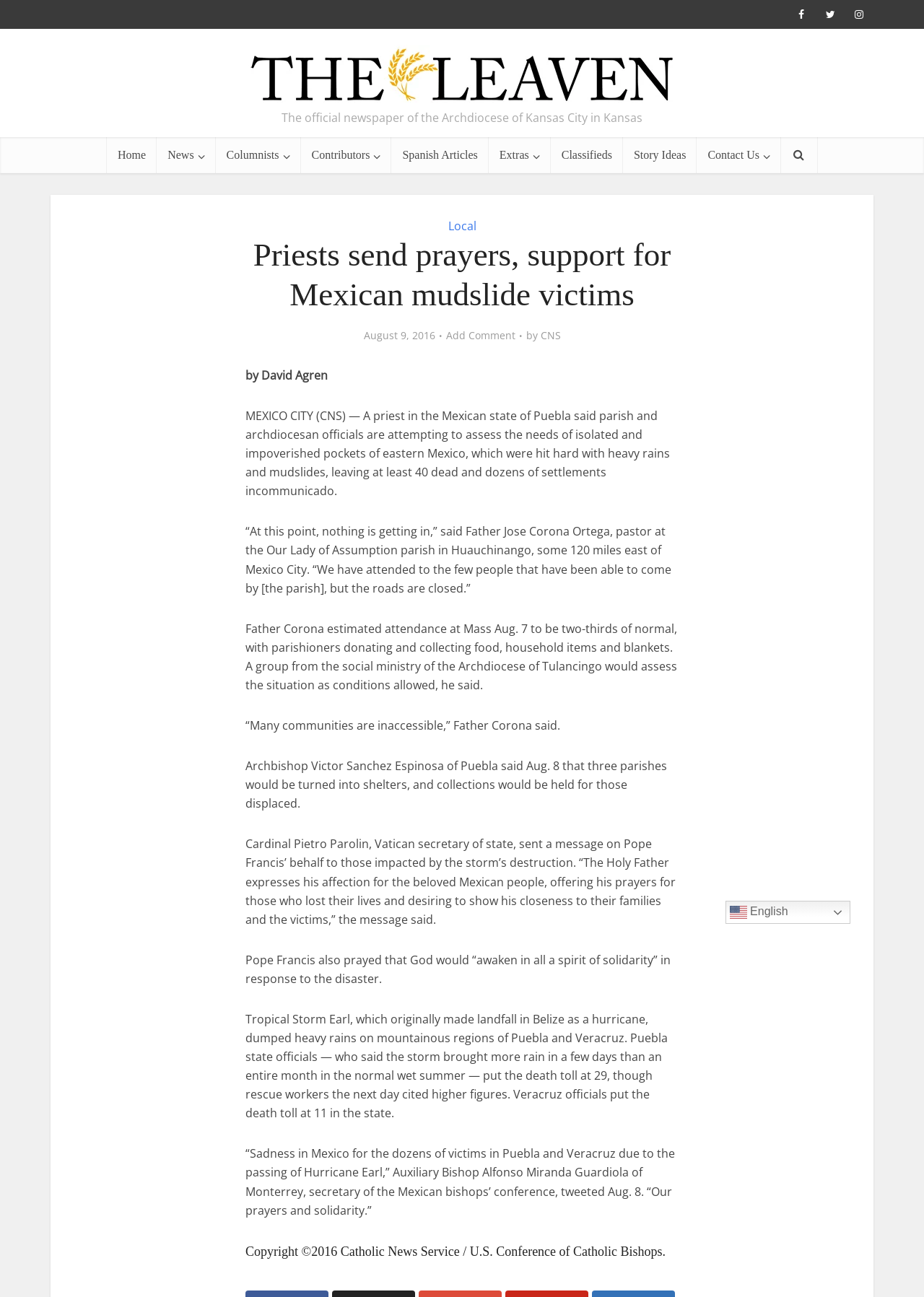Reply to the question with a brief word or phrase: Who is the author of the article?

David Agren